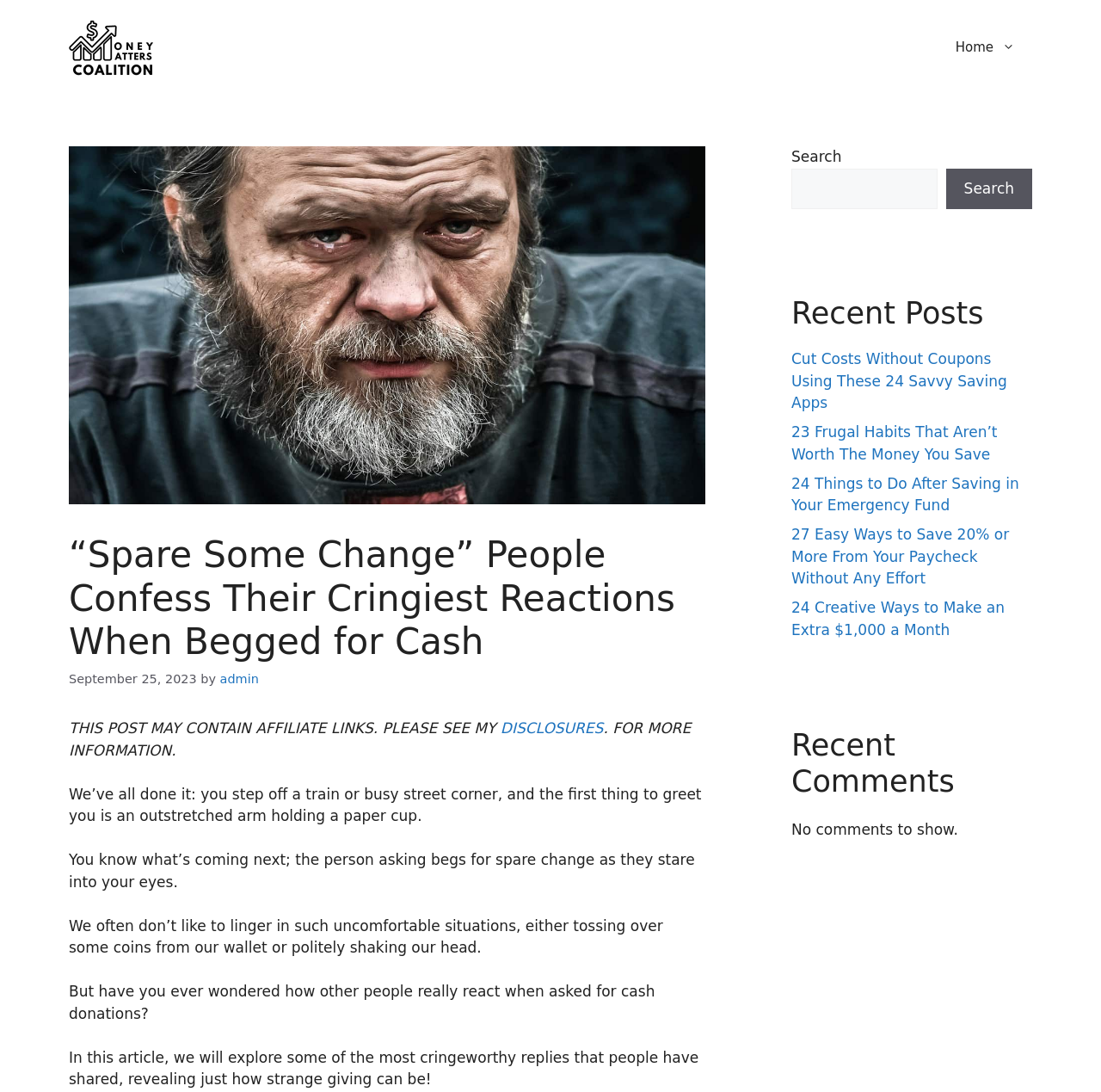For the given element description LEARN MORE, determine the bounding box coordinates of the UI element. The coordinates should follow the format (top-left x, top-left y, bottom-right x, bottom-right y) and be within the range of 0 to 1.

None